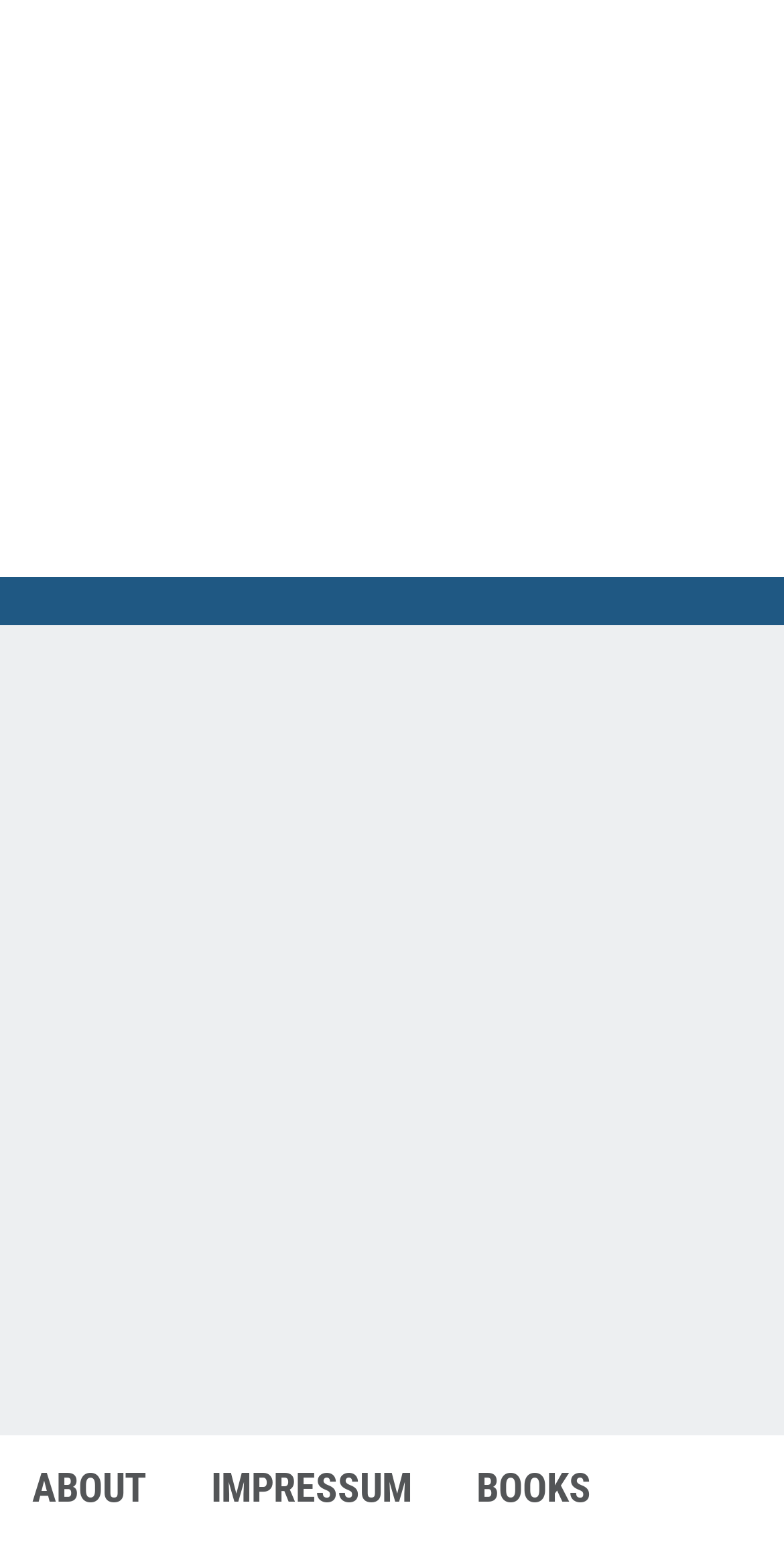Refer to the image and answer the question with as much detail as possible: What is the email address to contact CfBS Center for Business Studies AG?

I found the email address by looking at the ADDRESS section in the footer of the webpage, where it is listed as 'Email info@cf-studies.ch'.